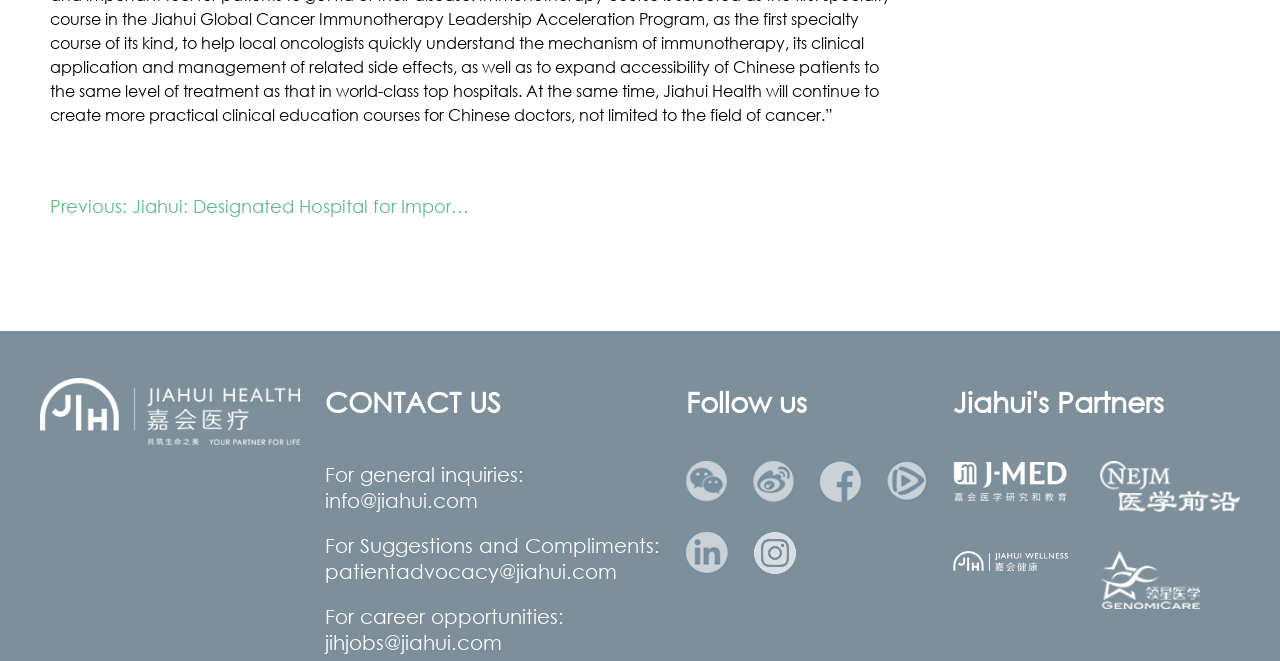Provide your answer to the question using just one word or phrase: What is the name of the first partner listed under 'Jiahui's Partners'?

JMED